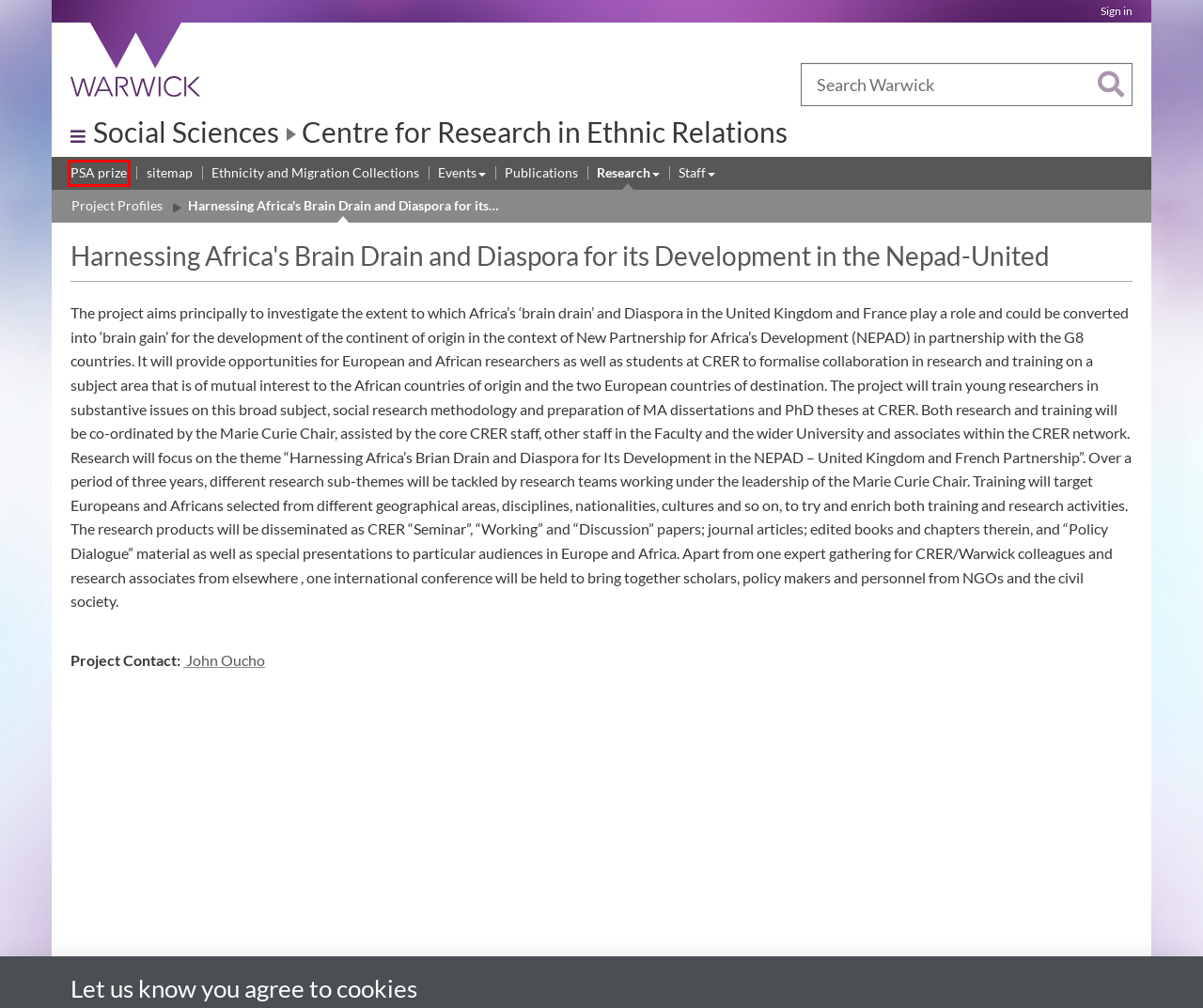You have a screenshot of a webpage with a red bounding box around an element. Choose the best matching webpage description that would appear after clicking the highlighted element. Here are the candidates:
A. Study with us at the University of Warwick
B. Research at the University of Warwick
C. PSA prize for book
D. CRER Staff
E. Warwick Business Partnerships | University of Warwick
F. Project Profiles
G. Welcome to the University of Warwick
H. News and Events | University of Warwick

C